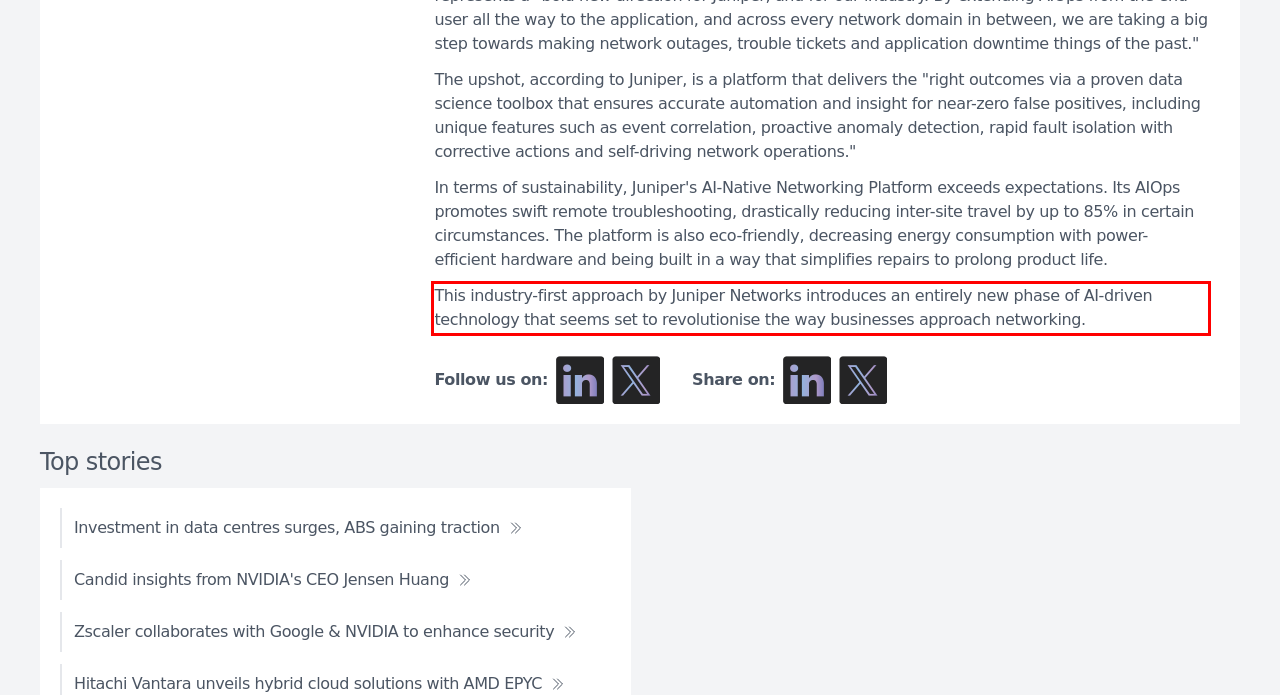Examine the webpage screenshot, find the red bounding box, and extract the text content within this marked area.

This industry-first approach by Juniper Networks introduces an entirely new phase of AI-driven technology that seems set to revolutionise the way businesses approach networking.